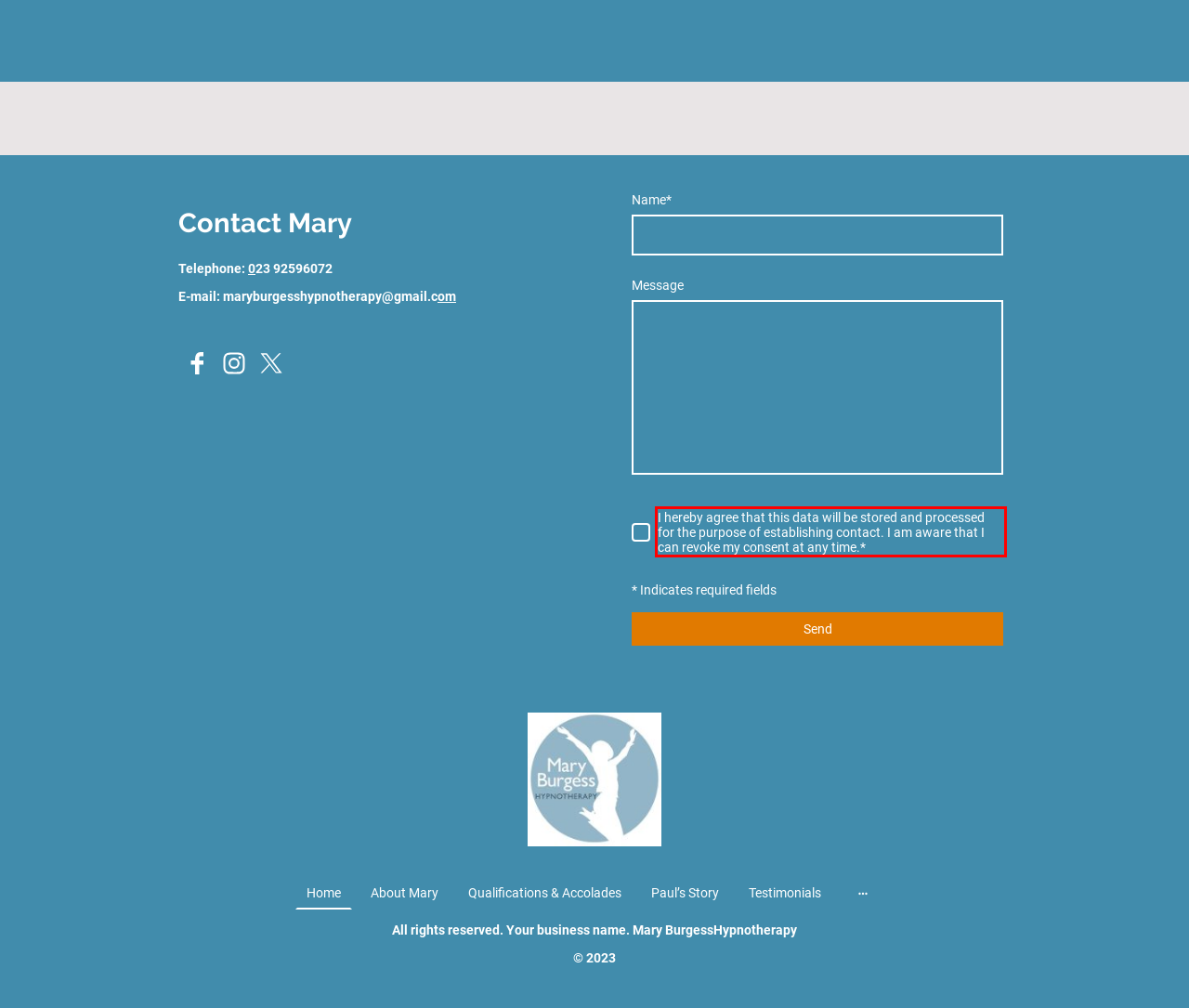Please recognize and transcribe the text located inside the red bounding box in the webpage image.

I hereby agree that this data will be stored and processed for the purpose of establishing contact. I am aware that I can revoke my consent at any time.*